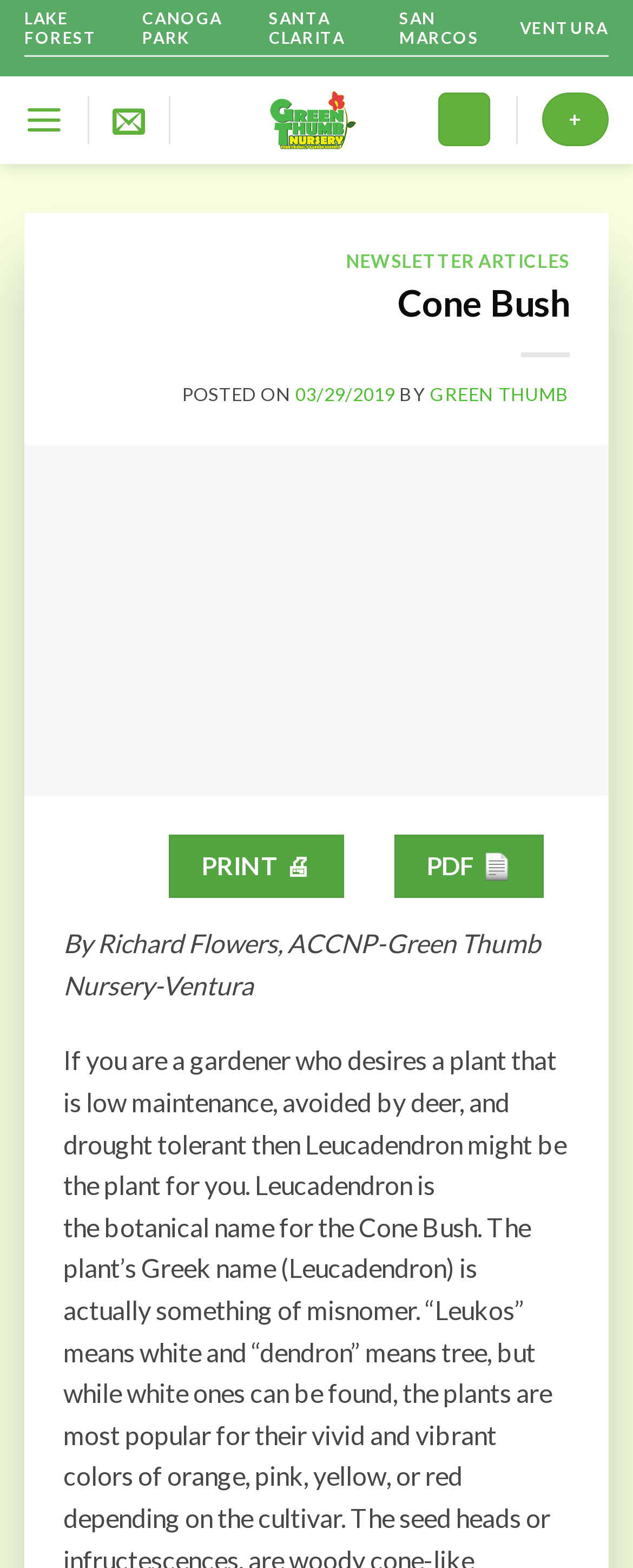What is the name of the nursery near me?
Using the details shown in the screenshot, provide a comprehensive answer to the question.

I found the name of the nursery in the link 'A plant nursery near me offering a variety of plants in pots, including cone bushes.' which is located below the heading 'Cone Bush'.